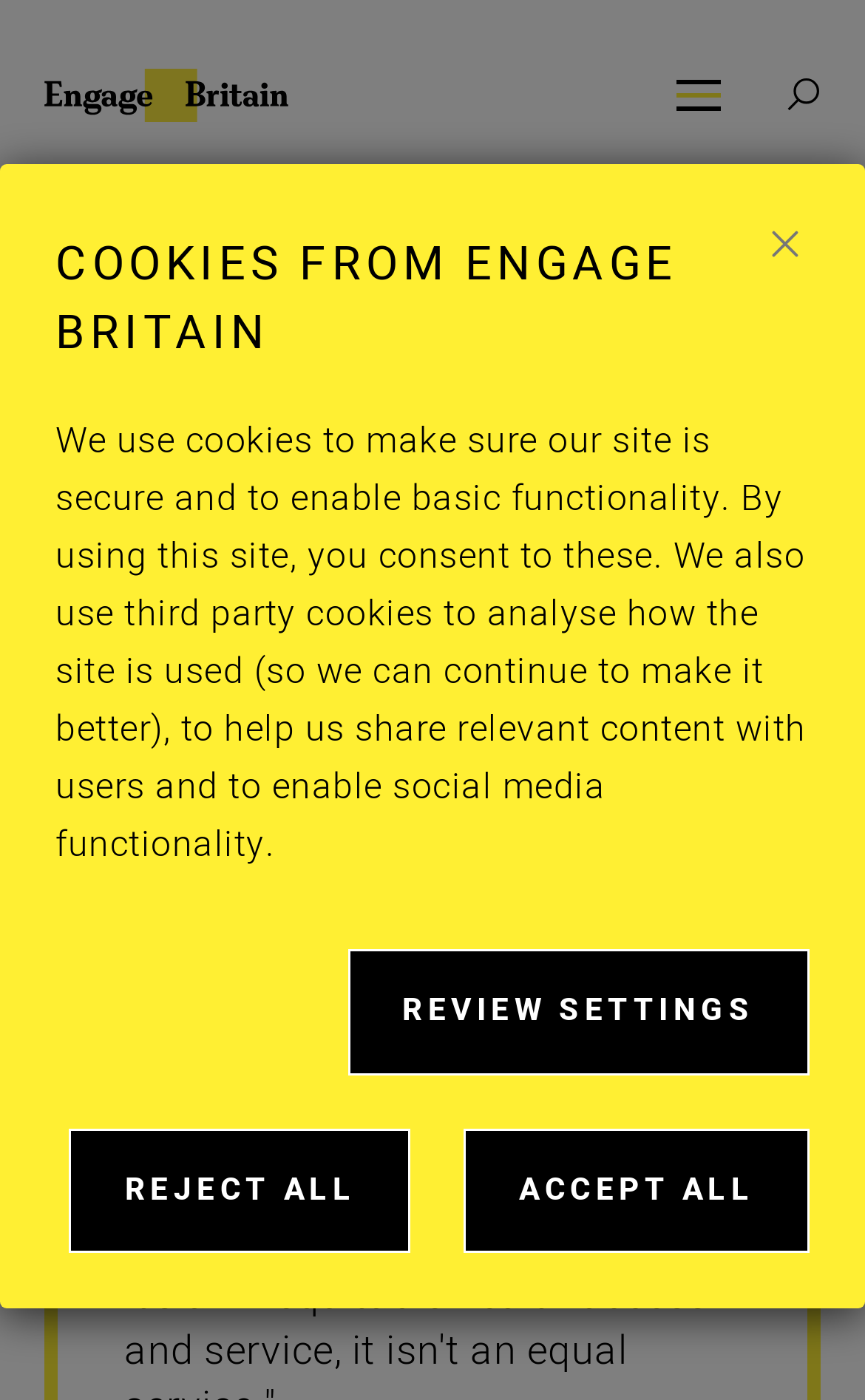Please find the bounding box coordinates of the section that needs to be clicked to achieve this instruction: "Go to Engage Britain homepage".

[0.051, 0.048, 0.333, 0.087]